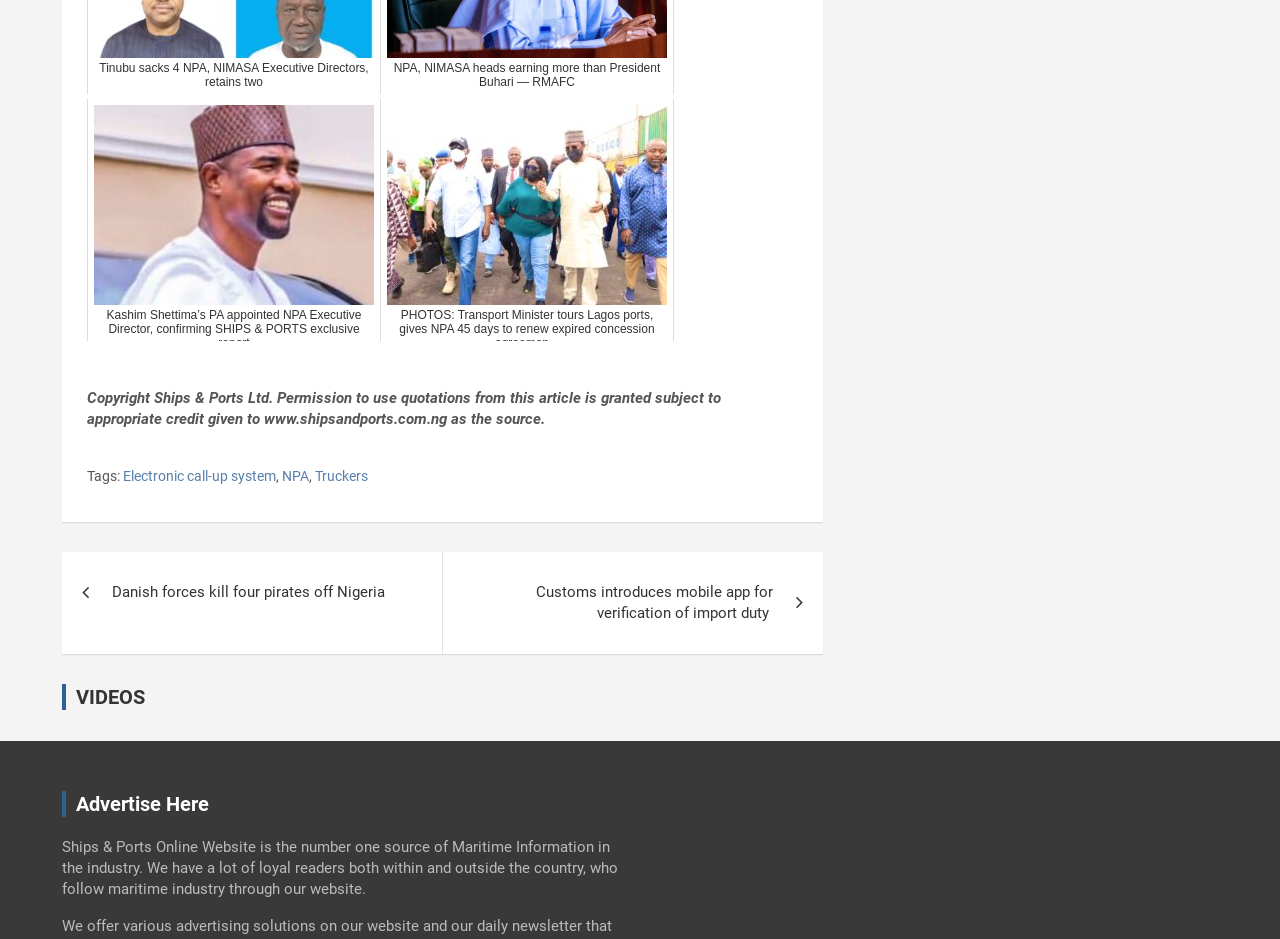For the given element description Truckers, determine the bounding box coordinates of the UI element. The coordinates should follow the format (top-left x, top-left y, bottom-right x, bottom-right y) and be within the range of 0 to 1.

[0.246, 0.498, 0.288, 0.519]